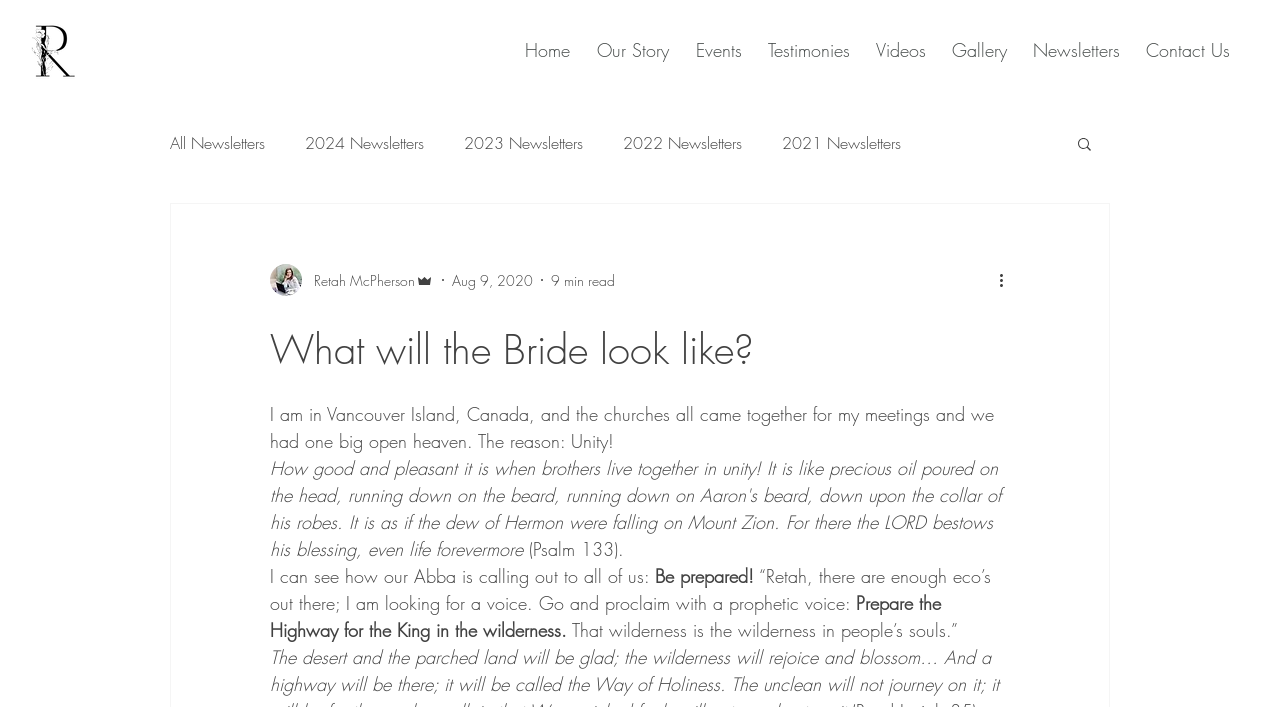What is the name of the writer?
Please use the image to provide a one-word or short phrase answer.

Retah McPherson